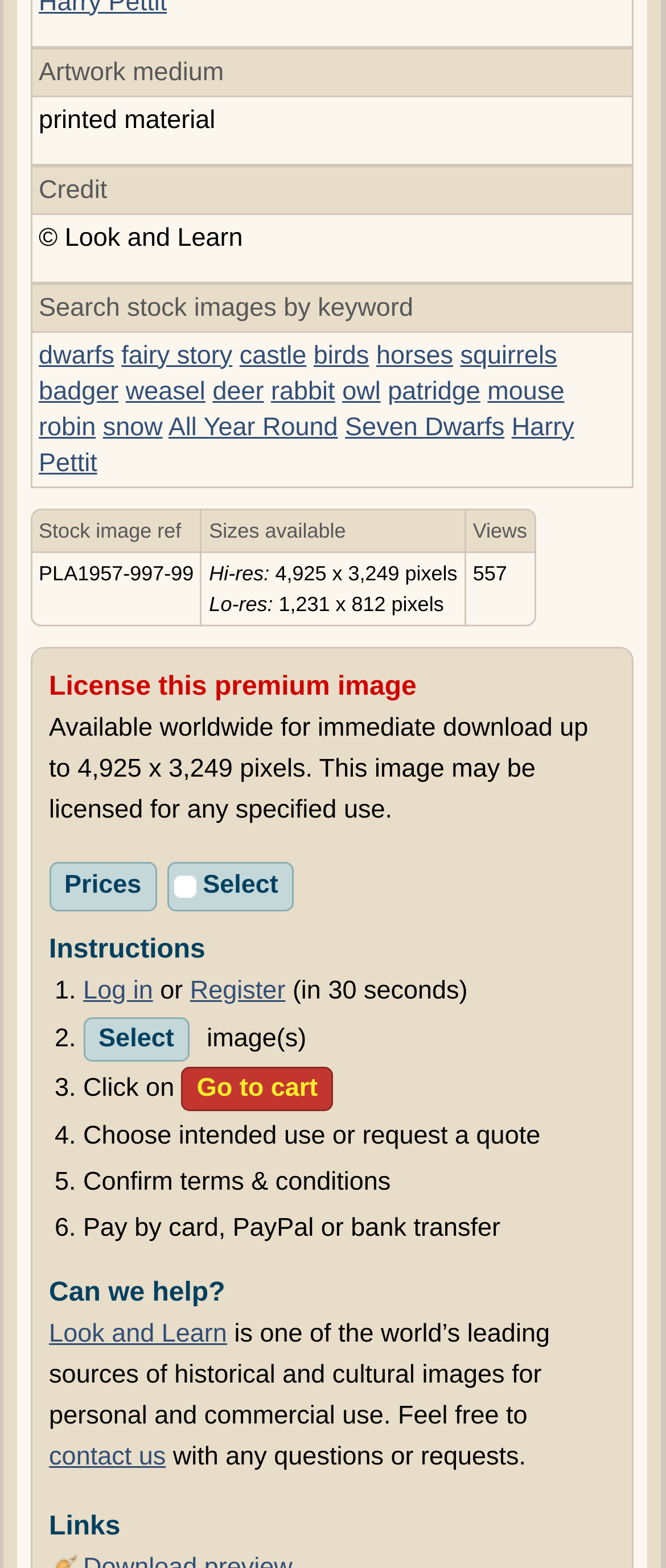Identify the bounding box coordinates of the section to be clicked to complete the task described by the following instruction: "Log in". The coordinates should be four float numbers between 0 and 1, formatted as [left, top, right, bottom].

[0.125, 0.622, 0.23, 0.641]